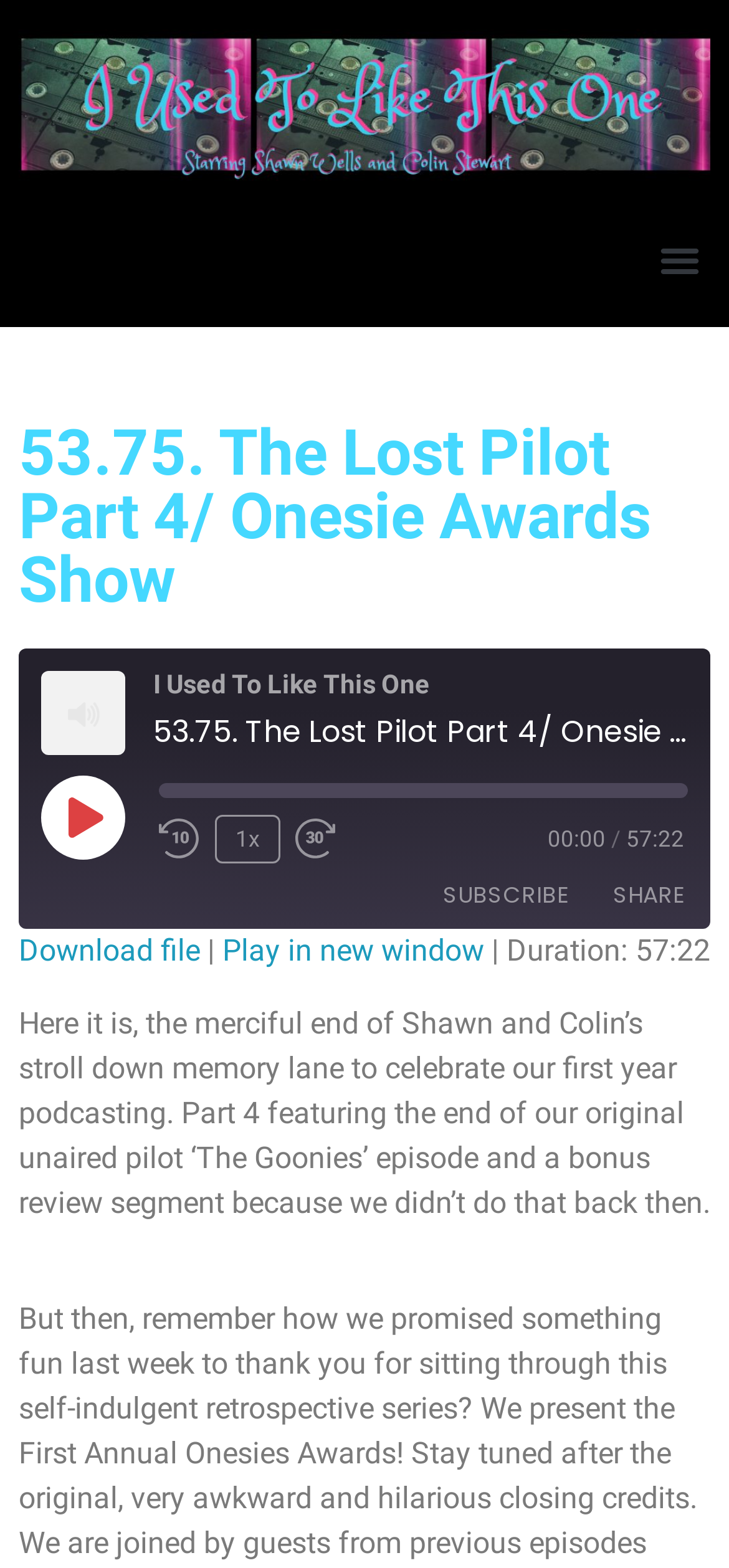Find the bounding box coordinates of the element to click in order to complete this instruction: "Click the Subscribe button". The bounding box coordinates must be four float numbers between 0 and 1, denoted as [left, top, right, bottom].

[0.582, 0.554, 0.805, 0.588]